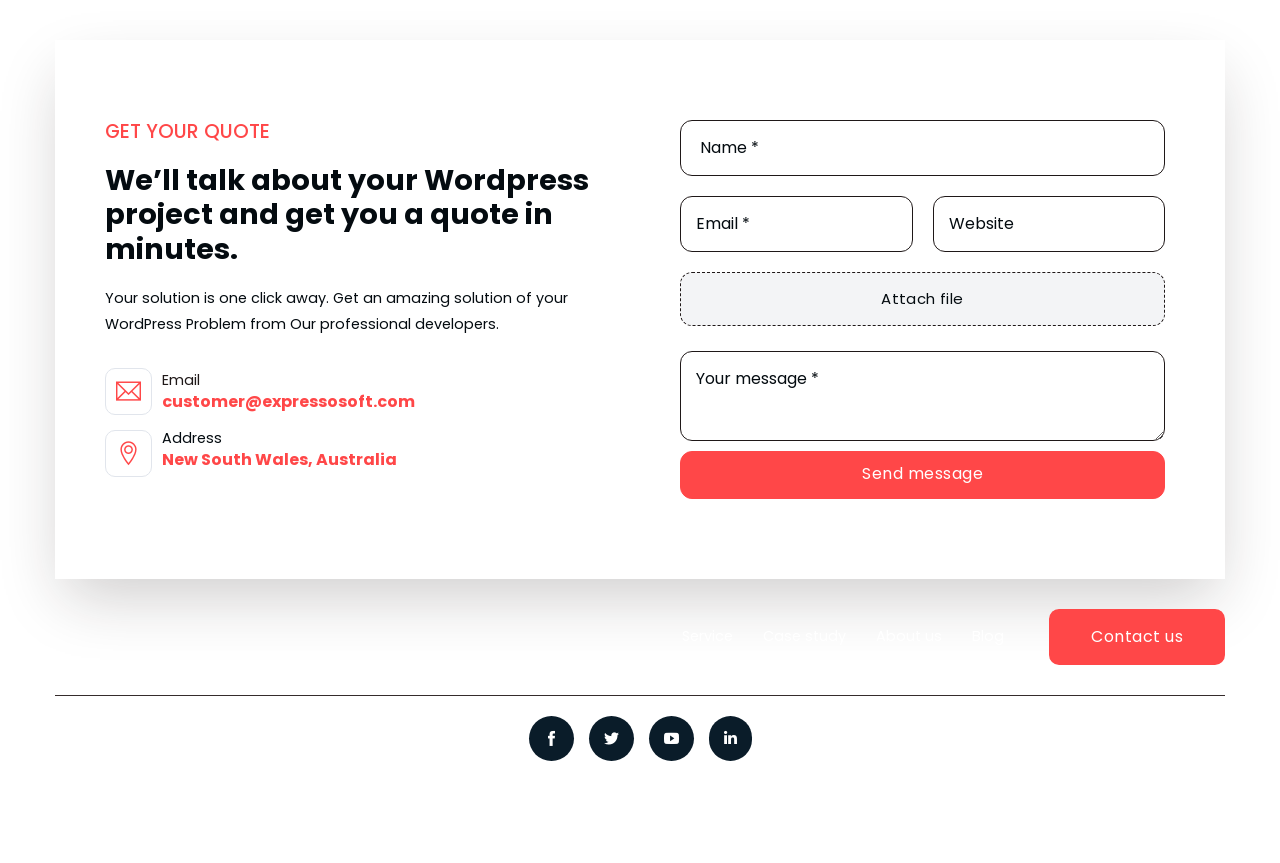Determine the bounding box coordinates of the area to click in order to meet this instruction: "Send a message".

[0.531, 0.522, 0.91, 0.578]